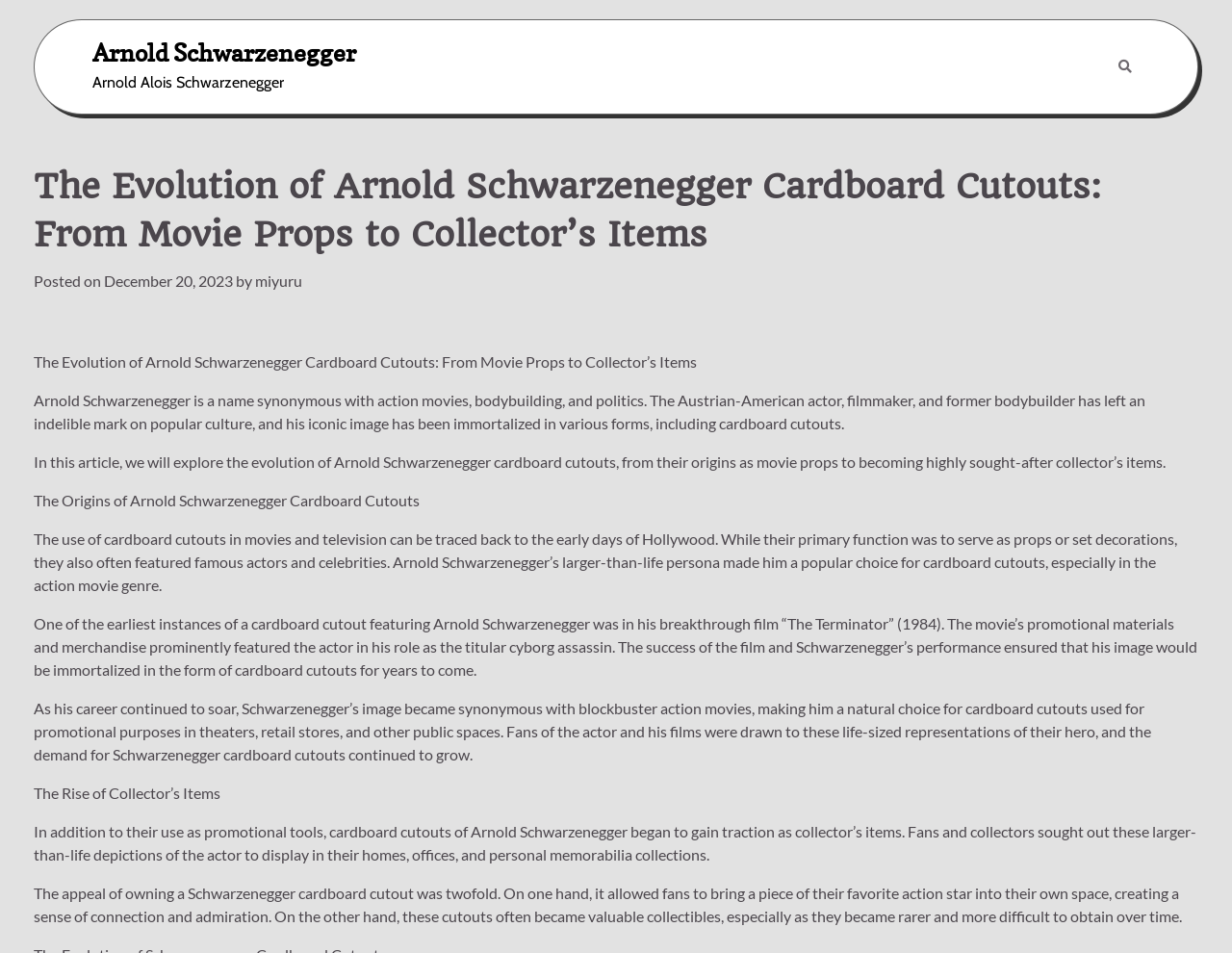Identify the bounding box coordinates for the UI element described by the following text: "December 20, 2023". Provide the coordinates as four float numbers between 0 and 1, in the format [left, top, right, bottom].

[0.084, 0.285, 0.189, 0.304]